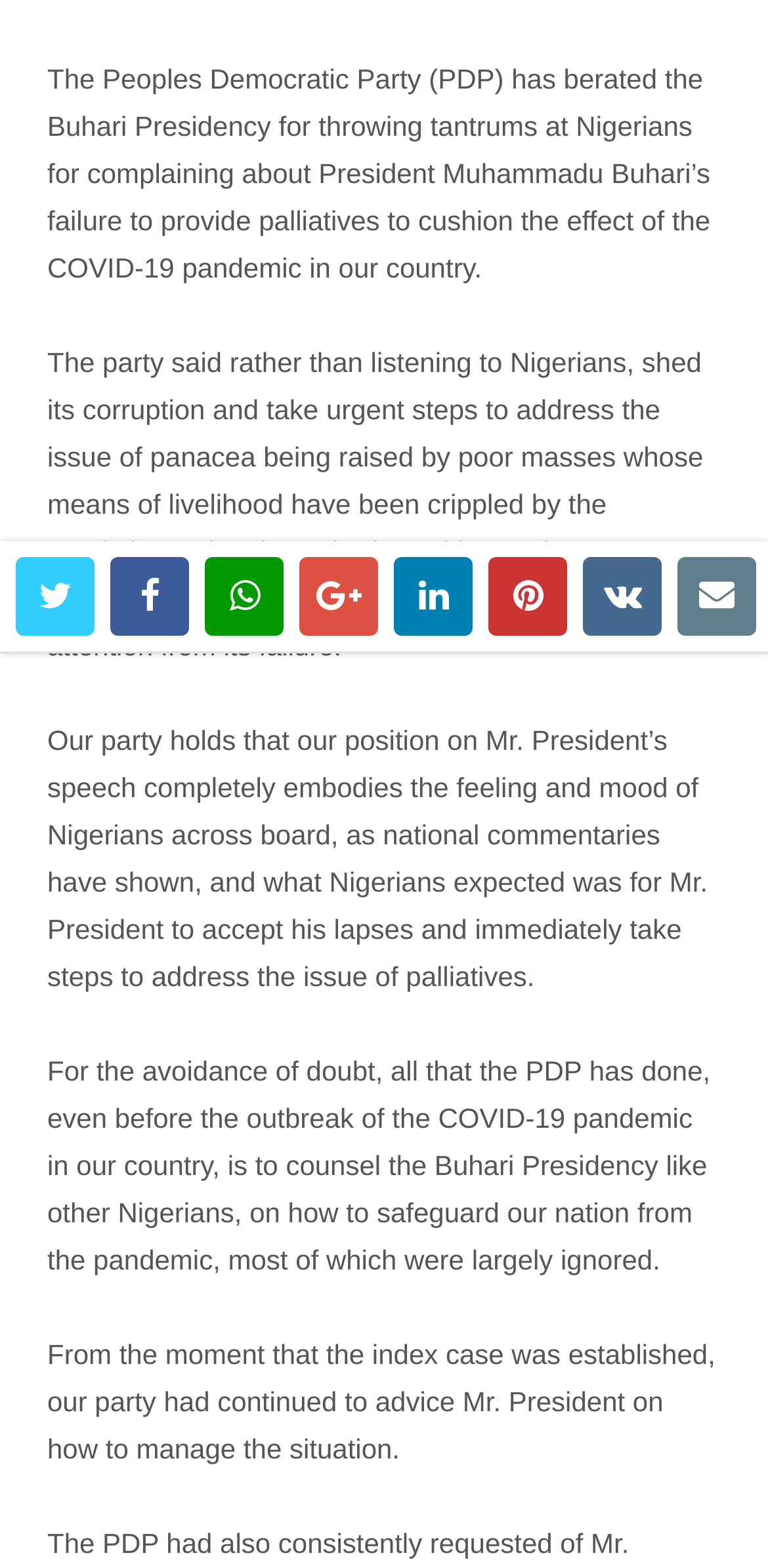Determine the bounding box for the UI element described here: "whatsapp".

[0.267, 0.355, 0.369, 0.405]